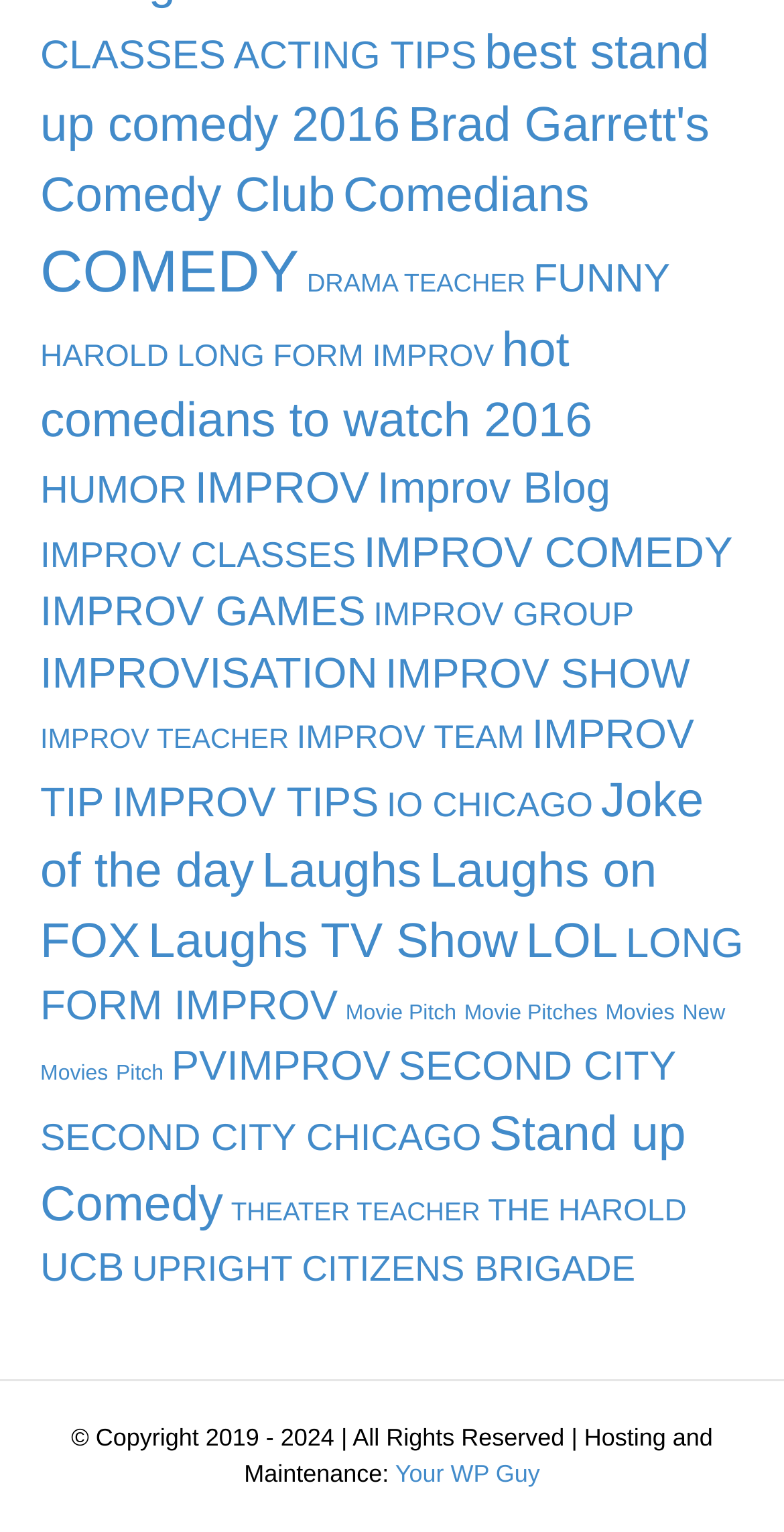Indicate the bounding box coordinates of the clickable region to achieve the following instruction: "Check Anders Lindfors' research."

None